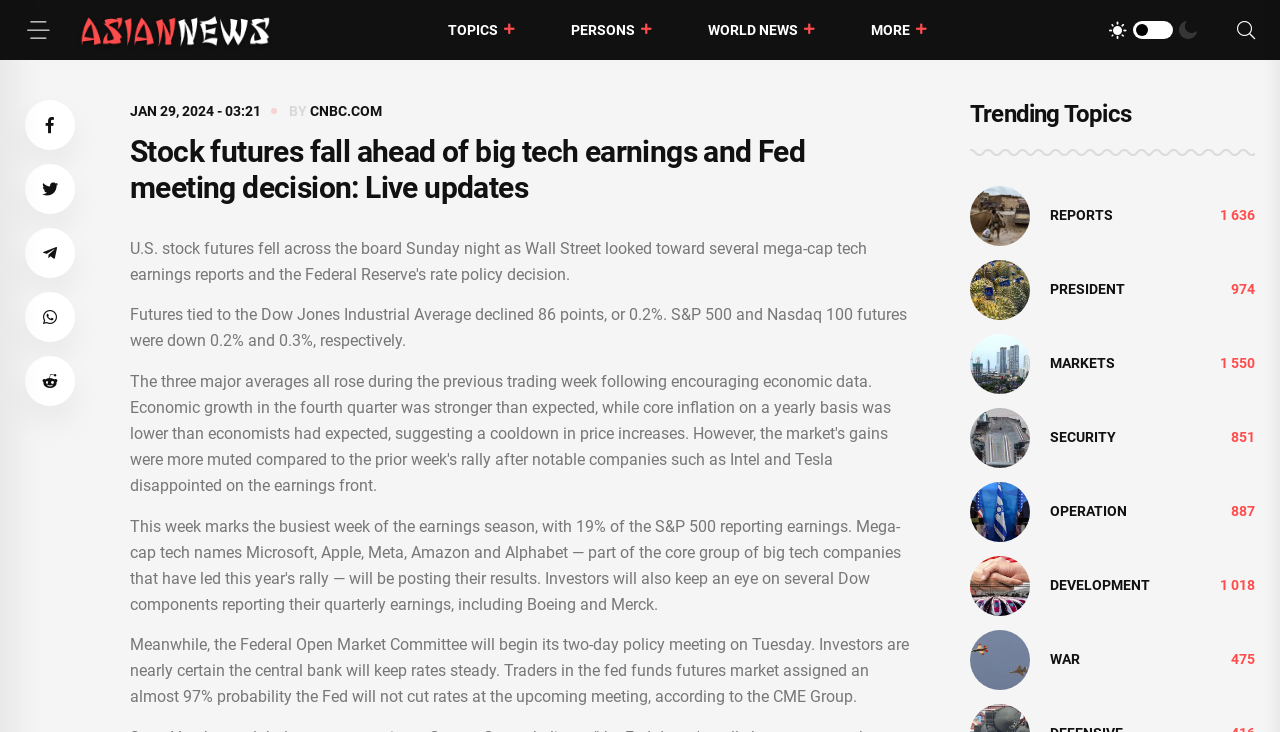Provide a one-word or one-phrase answer to the question:
How many trending topics are listed?

9